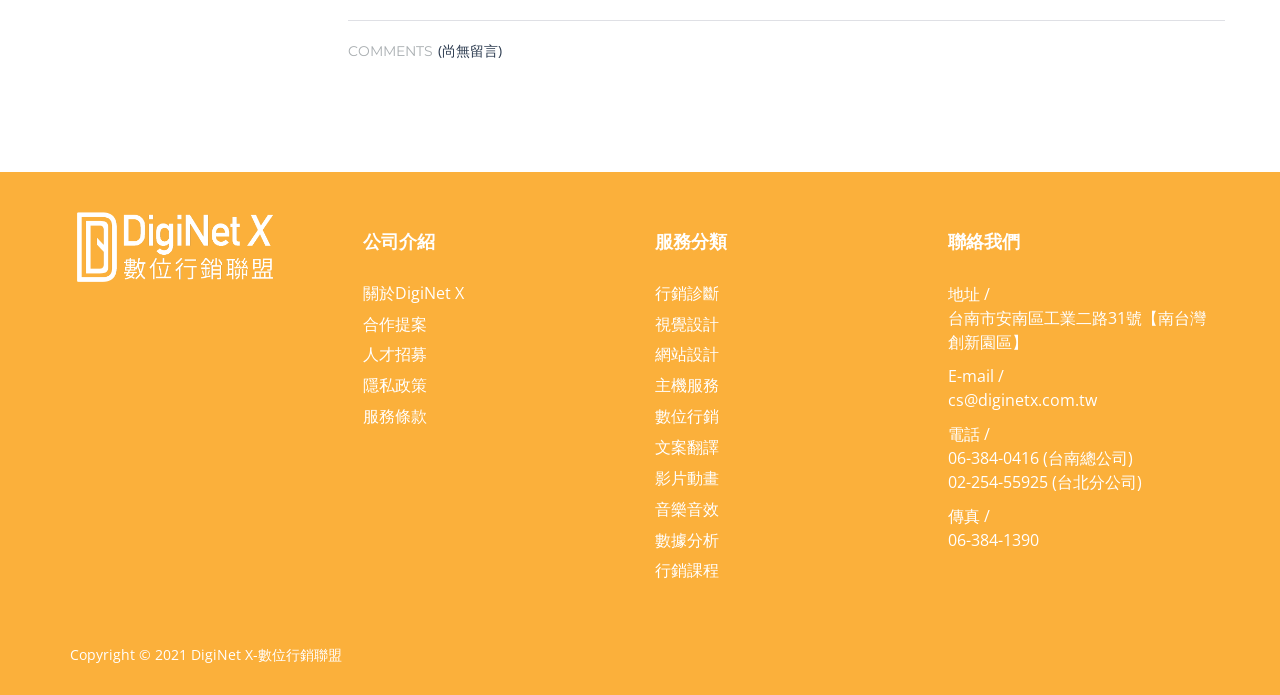Determine the bounding box for the UI element described here: "視覺設計".

[0.512, 0.45, 0.562, 0.481]